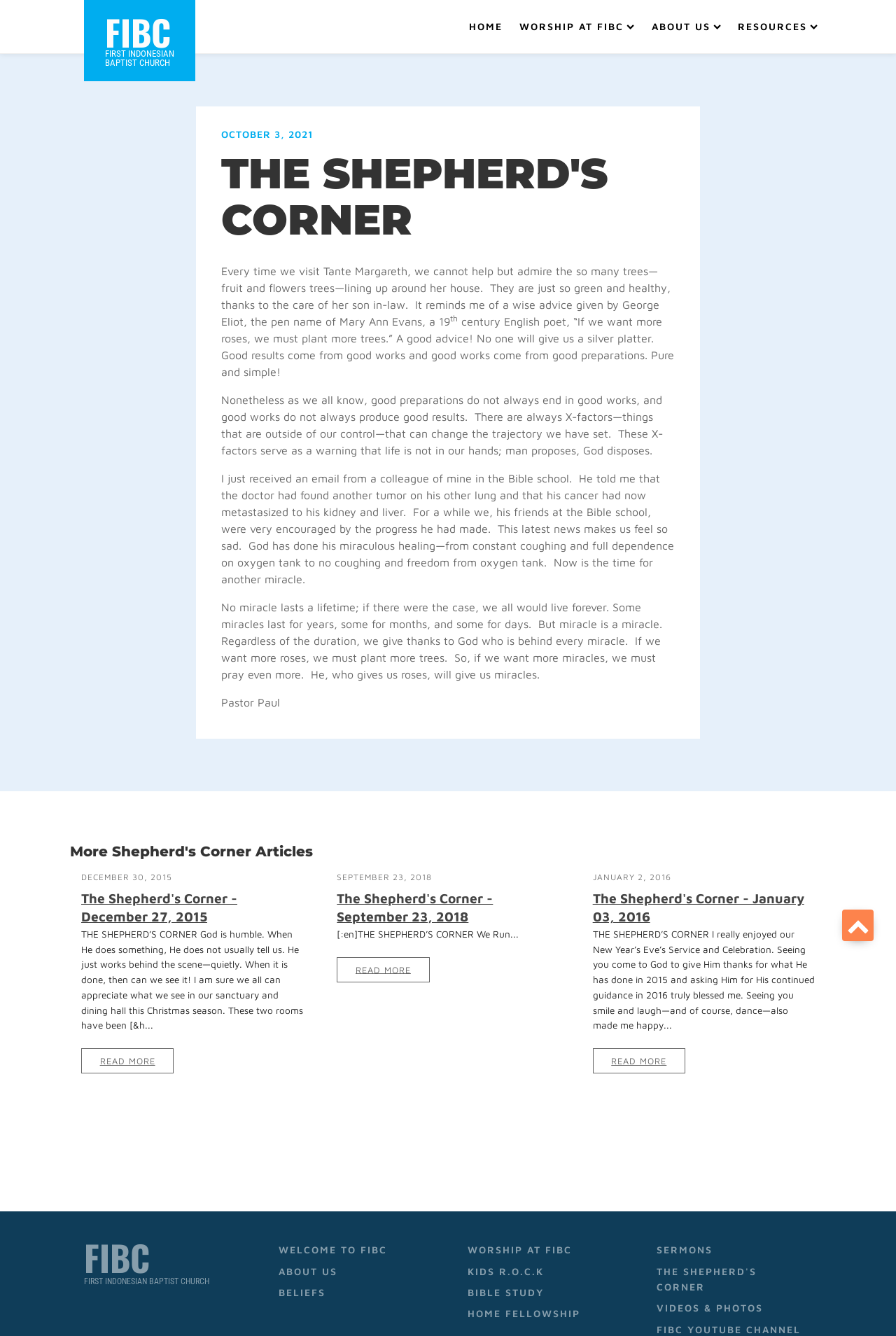By analyzing the image, answer the following question with a detailed response: What is the name of the church?

I found the answer by looking at the top navigation bar, where it says 'FIBC FIRST INDONESIAN BAPTIST CHURCH'.